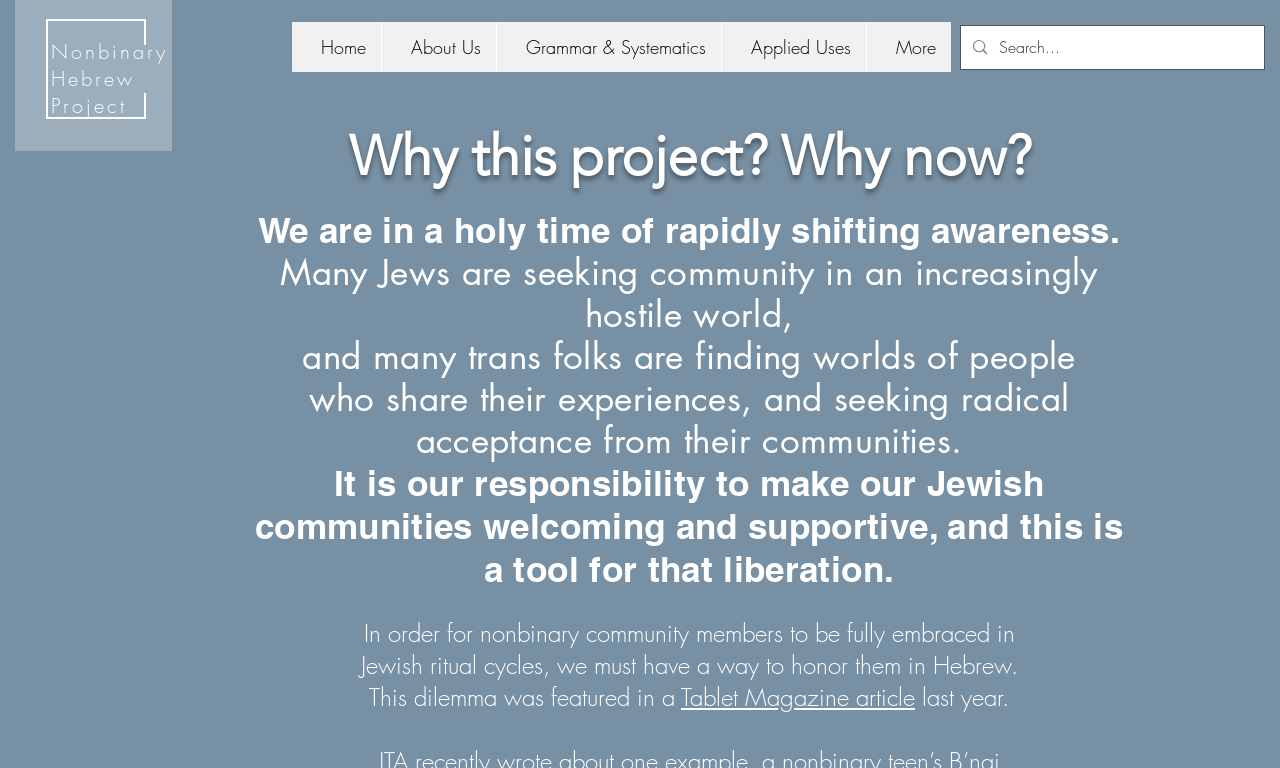Please respond to the question with a concise word or phrase:
What is the name of the project?

Nonbinary Hebrew Project